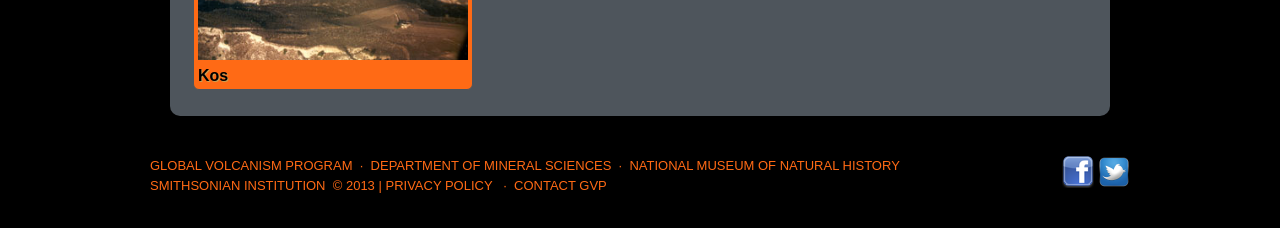Identify the bounding box coordinates for the element you need to click to achieve the following task: "View the PRIVACY POLICY". The coordinates must be four float values ranging from 0 to 1, formatted as [left, top, right, bottom].

[0.301, 0.779, 0.385, 0.845]